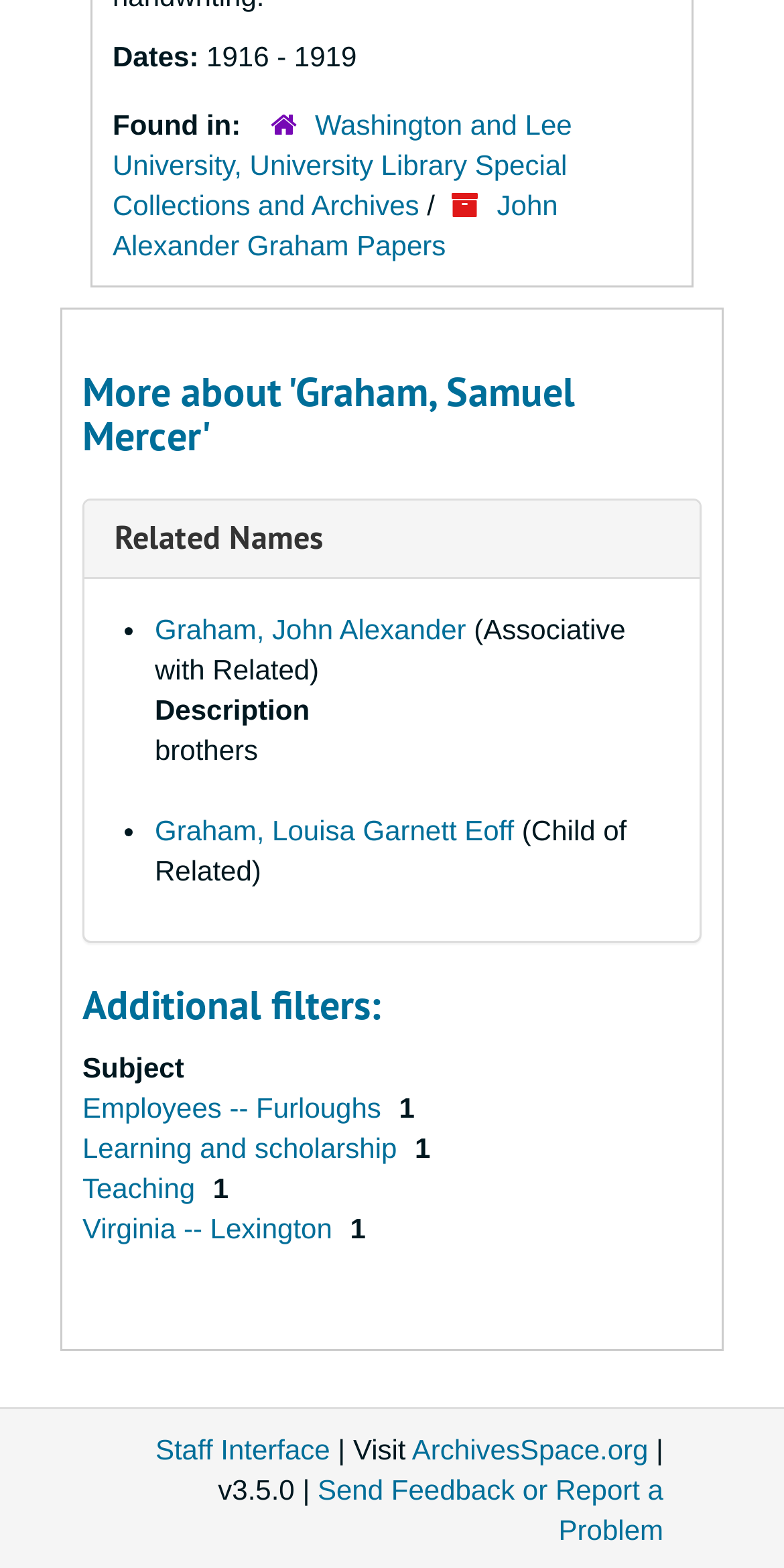Identify the bounding box coordinates of the section that should be clicked to achieve the task described: "View related names".

[0.146, 0.329, 0.413, 0.356]